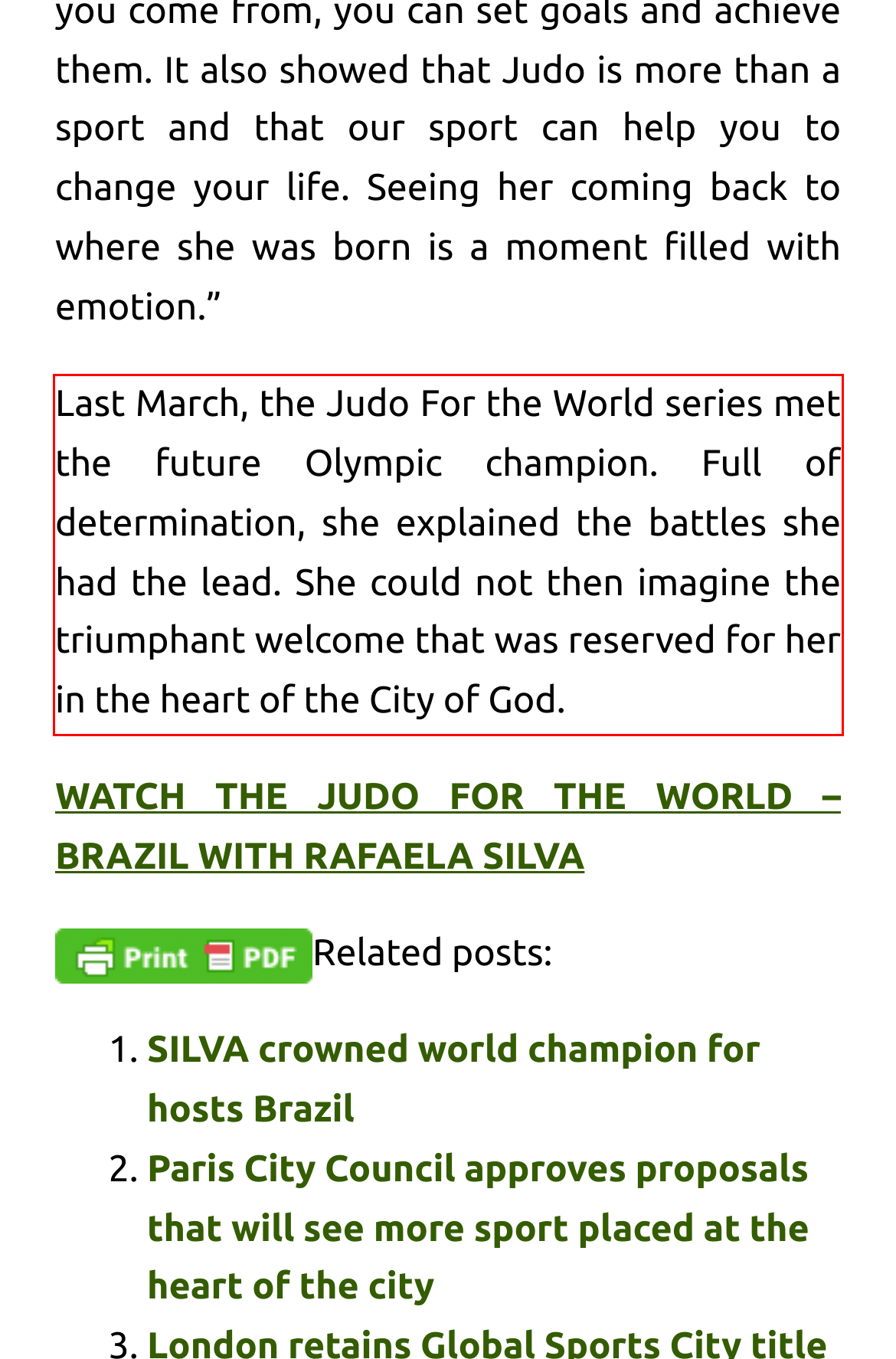Observe the screenshot of the webpage that includes a red rectangle bounding box. Conduct OCR on the content inside this red bounding box and generate the text.

Last March, the Judo For the World series met the future Olympic champion. Full of determination, she explained the battles she had the lead. She could not then imagine the triumphant welcome that was reserved for her in the heart of the City of God.